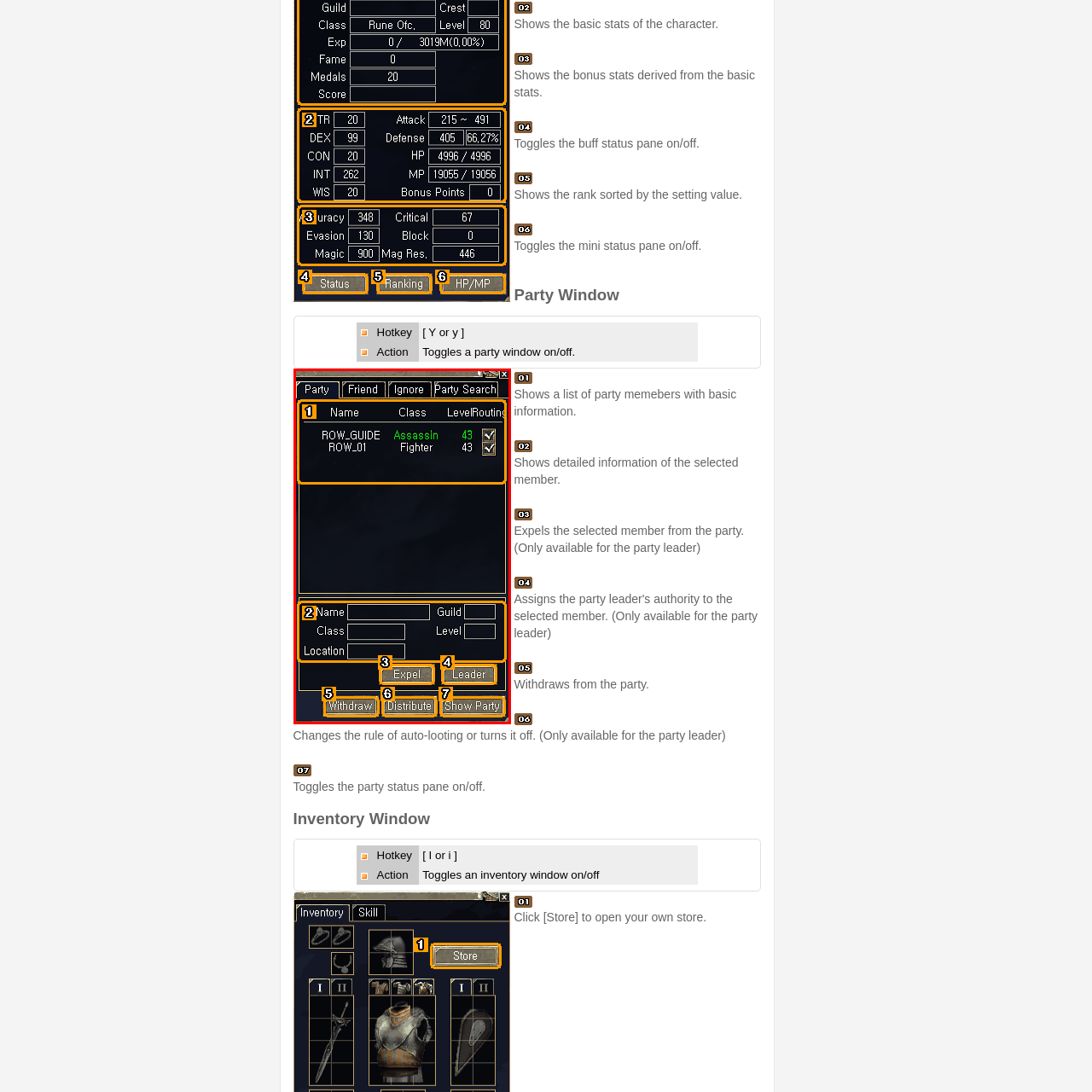What is the level of ROW_01?
Direct your attention to the area of the image outlined in red and provide a detailed response based on the visual information available.

According to the party management interface, ROW_01 is identified as a Fighter and has achieved level 43, which is displayed next to their name.